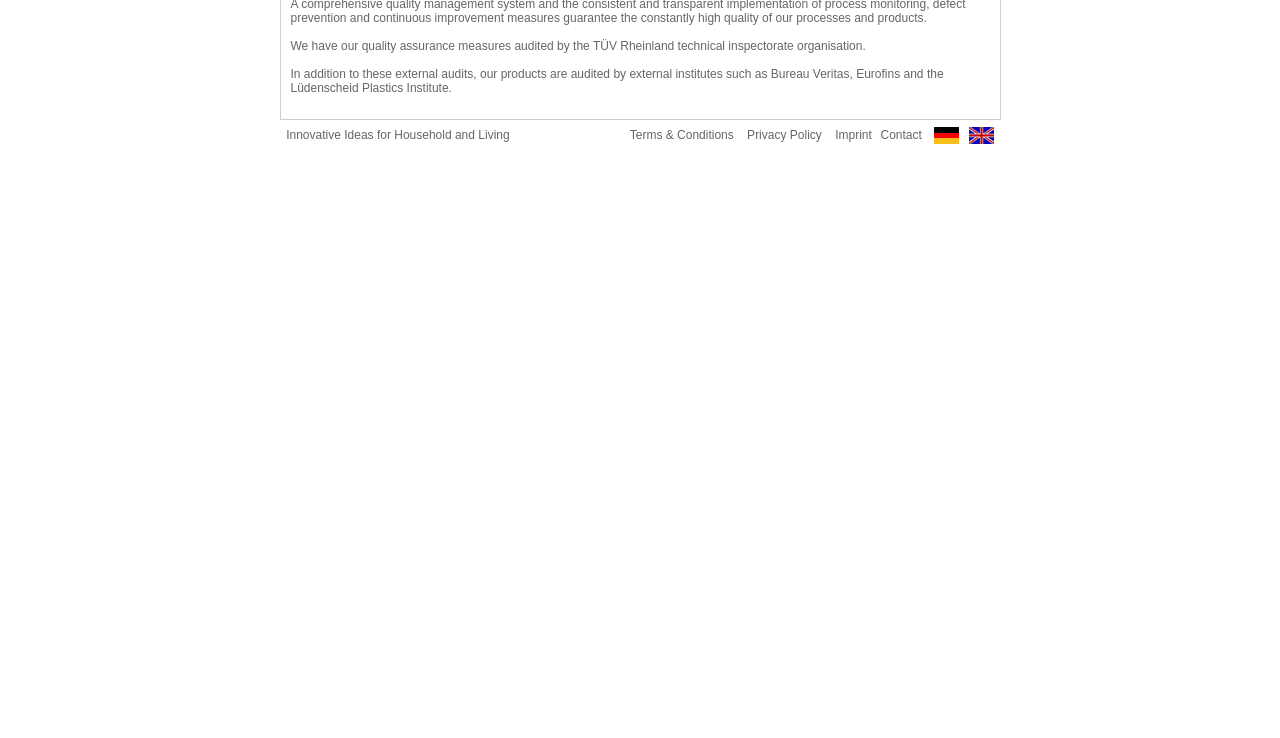Locate the UI element described by Terms & Conditions and provide its bounding box coordinates. Use the format (top-left x, top-left y, bottom-right x, bottom-right y) with all values as floating point numbers between 0 and 1.

[0.487, 0.173, 0.573, 0.192]